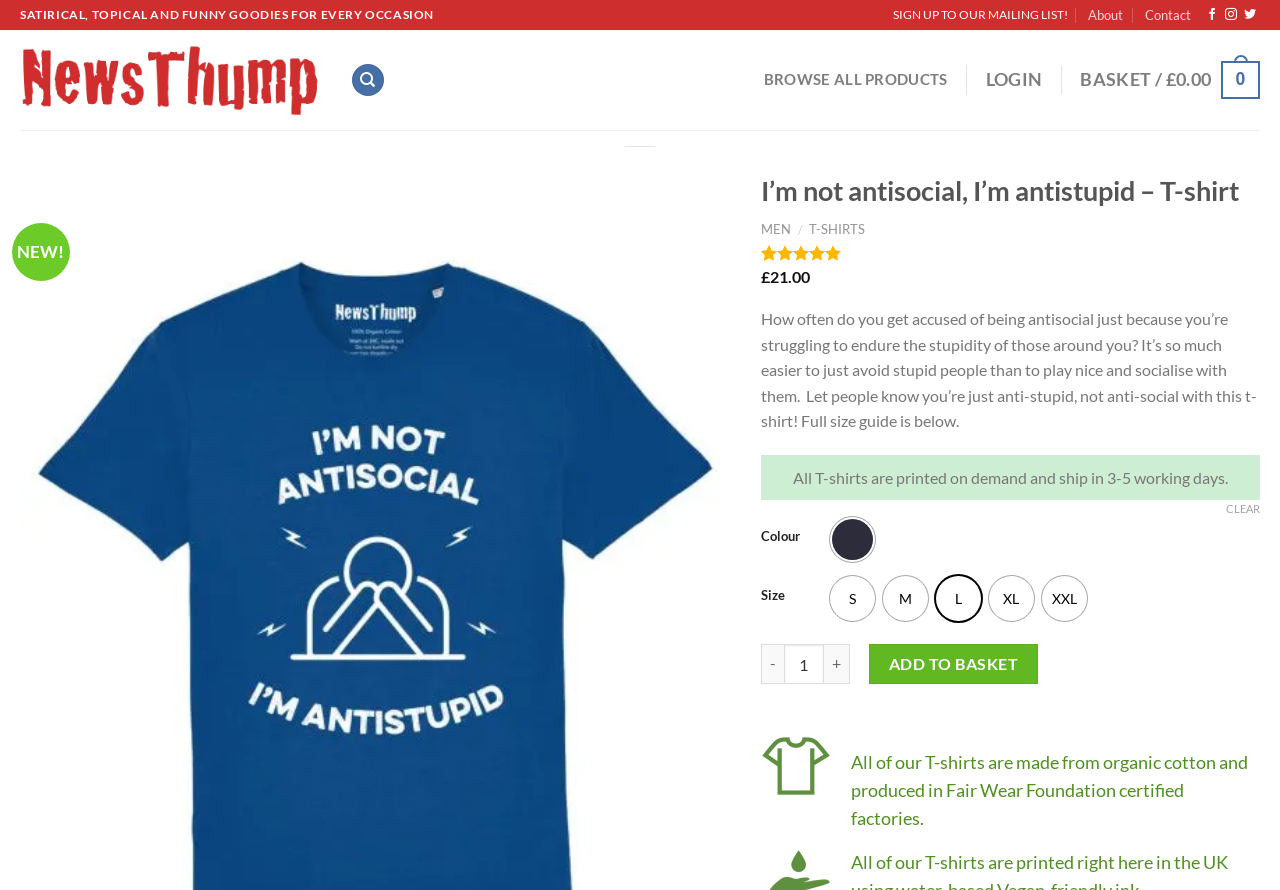Please identify the bounding box coordinates for the region that you need to click to follow this instruction: "Add to basket".

[0.679, 0.724, 0.811, 0.769]